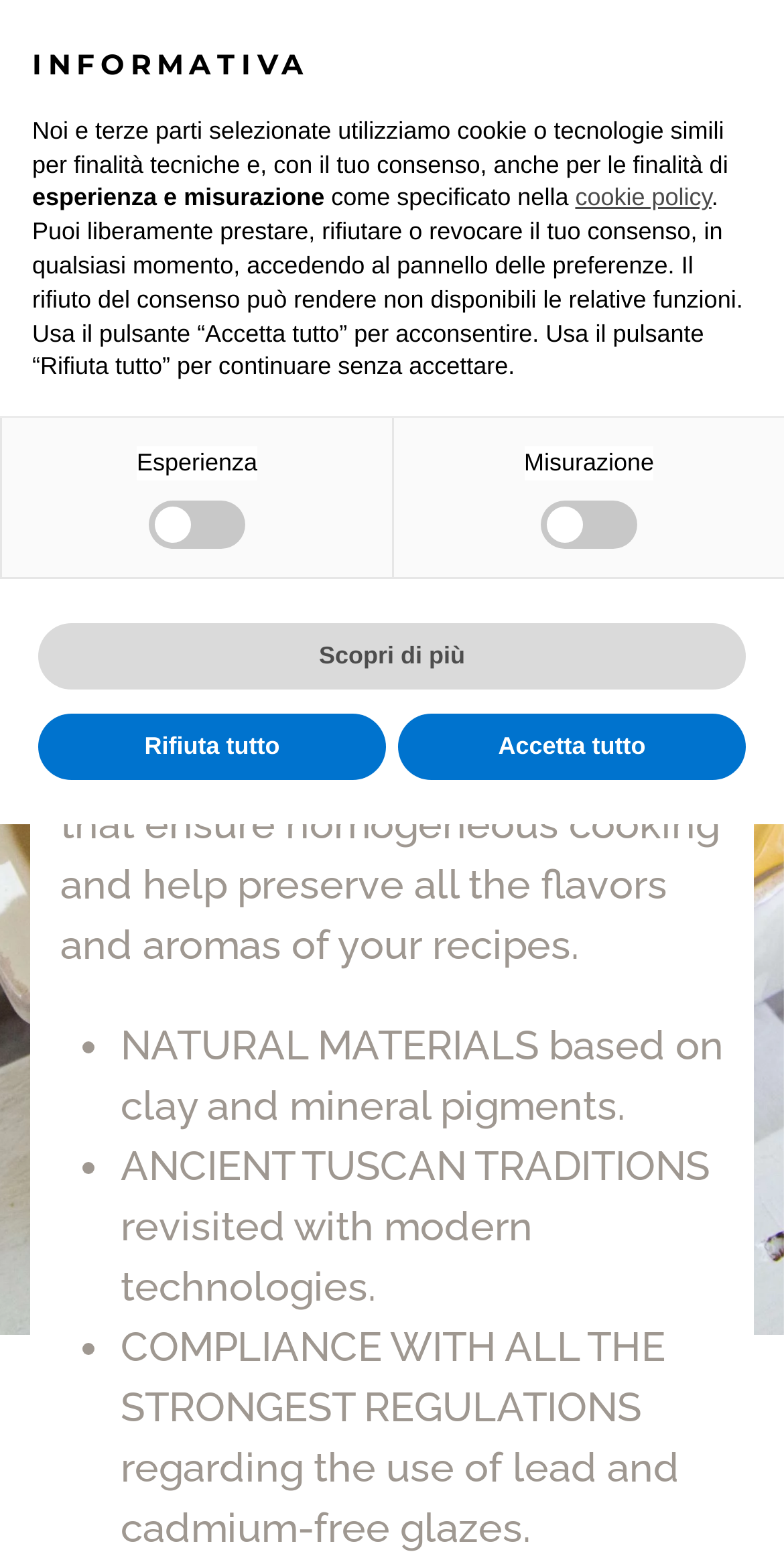What is the theme of the webpage?
Using the image as a reference, answer with just one word or a short phrase.

Ceramics